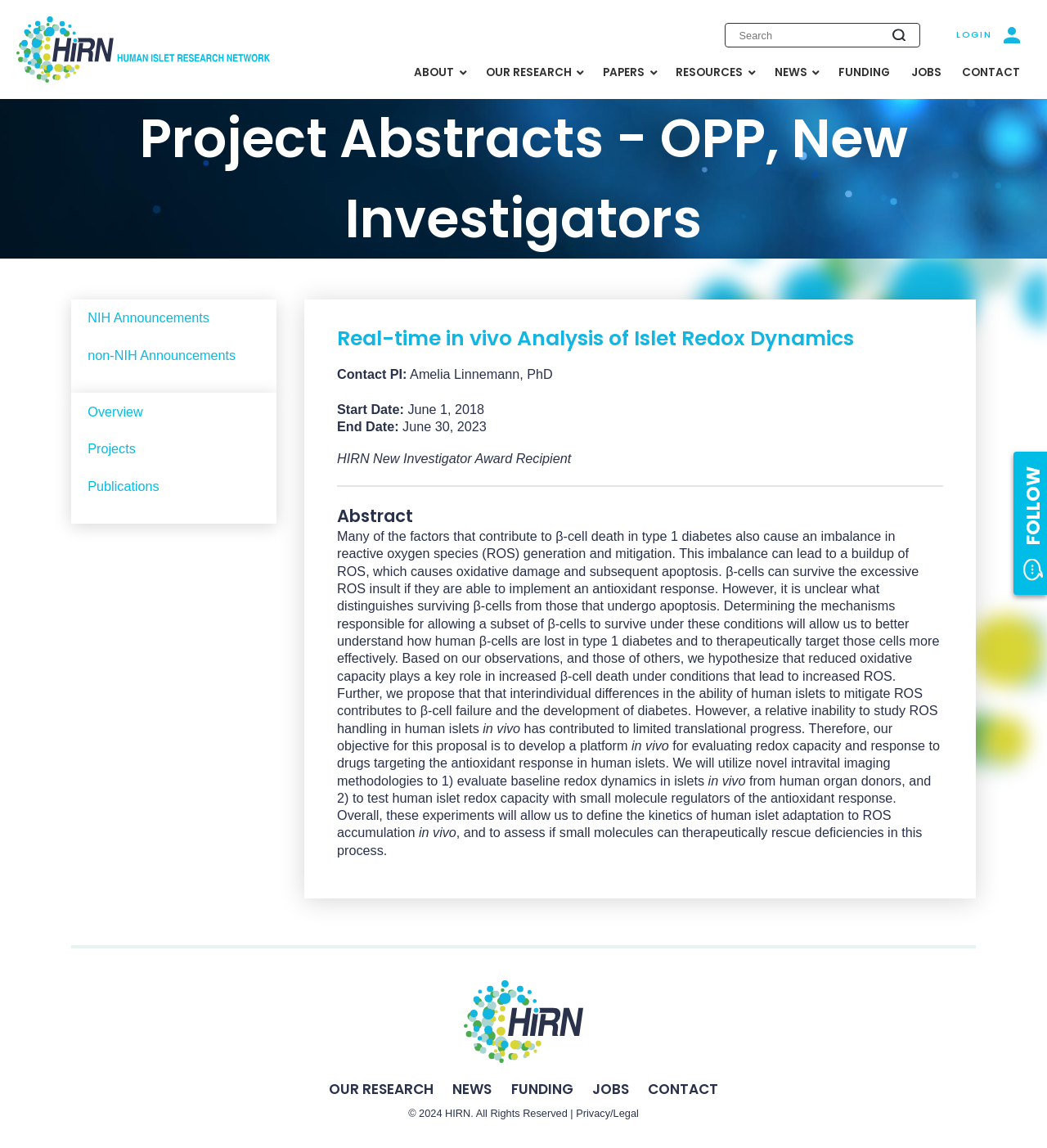Identify the main heading of the webpage and provide its text content.

Project Abstracts - OPP, New Investigators